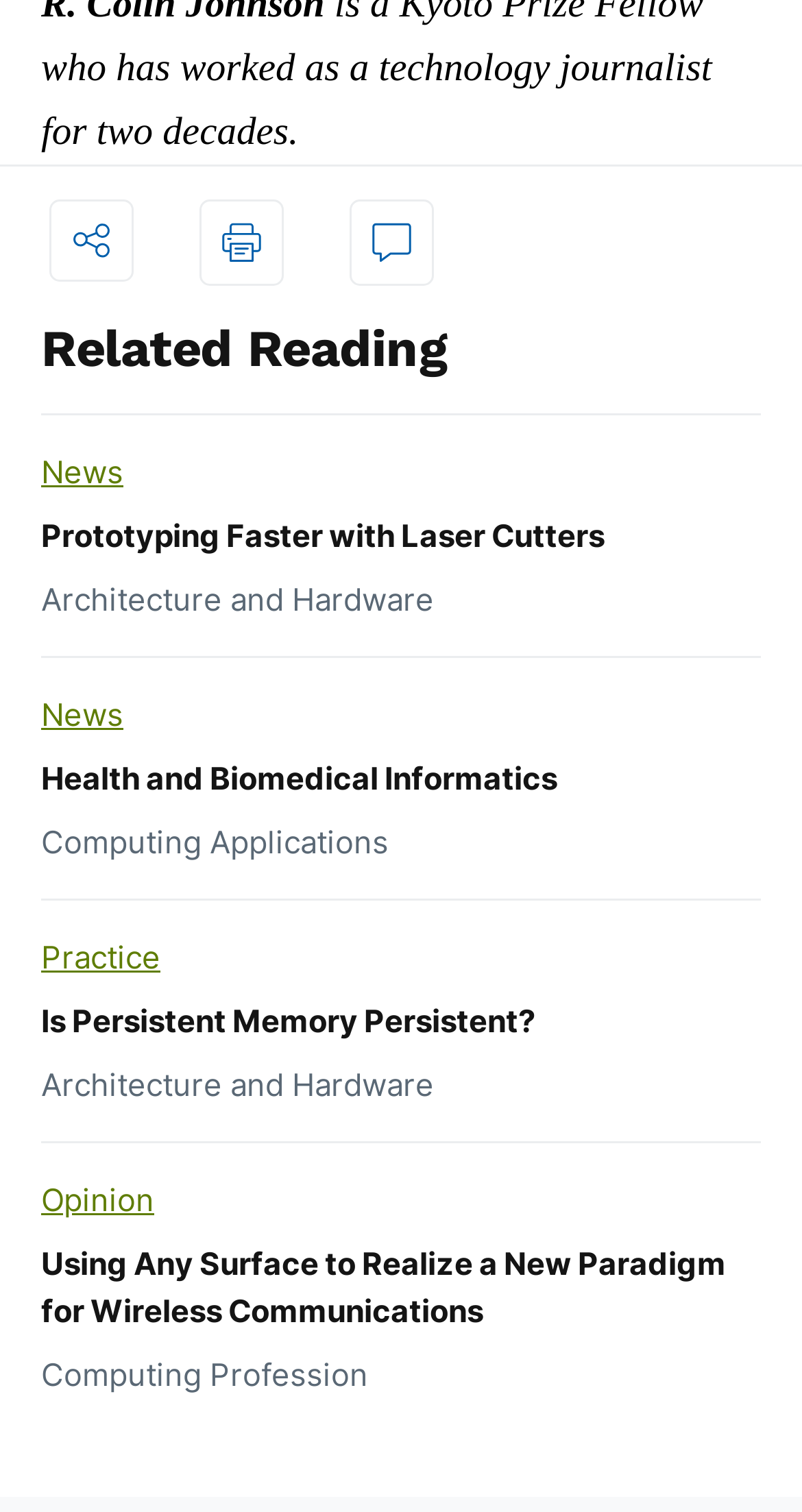Find the bounding box coordinates for the area you need to click to carry out the instruction: "visit news page". The coordinates should be four float numbers between 0 and 1, indicated as [left, top, right, bottom].

[0.051, 0.3, 0.154, 0.326]